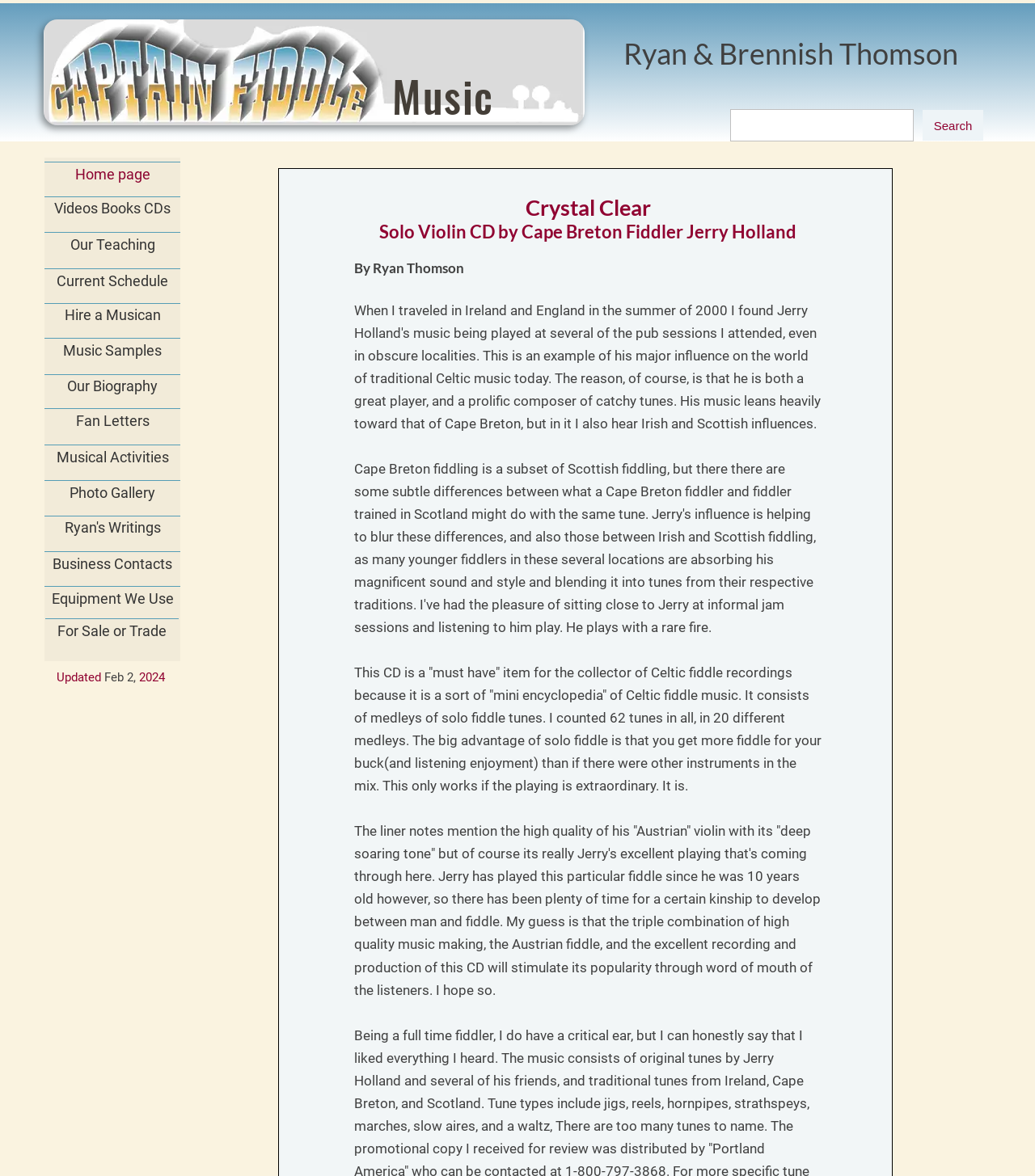What is the date of the update?
Examine the image and give a concise answer in one word or a short phrase.

Feb 2, 2024